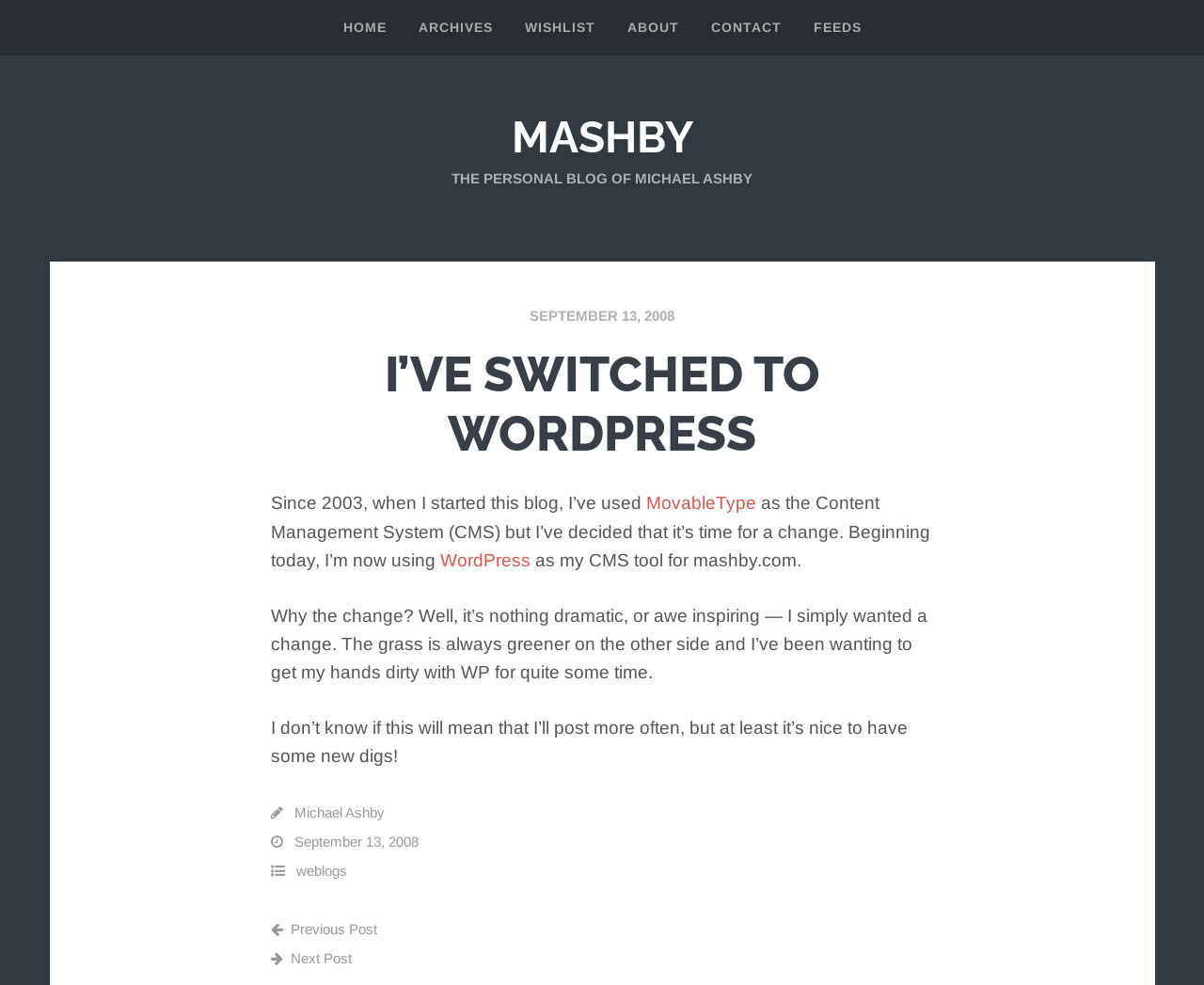What is the previous post link?
Give a thorough and detailed response to the question.

The previous post link can be found in the link element ' Previous Post' with bounding box coordinates [0.225, 0.935, 0.313, 0.951]. This link element is a child of the HeaderAsNonLandmark element with bounding box coordinates [0.225, 0.311, 0.775, 0.47].